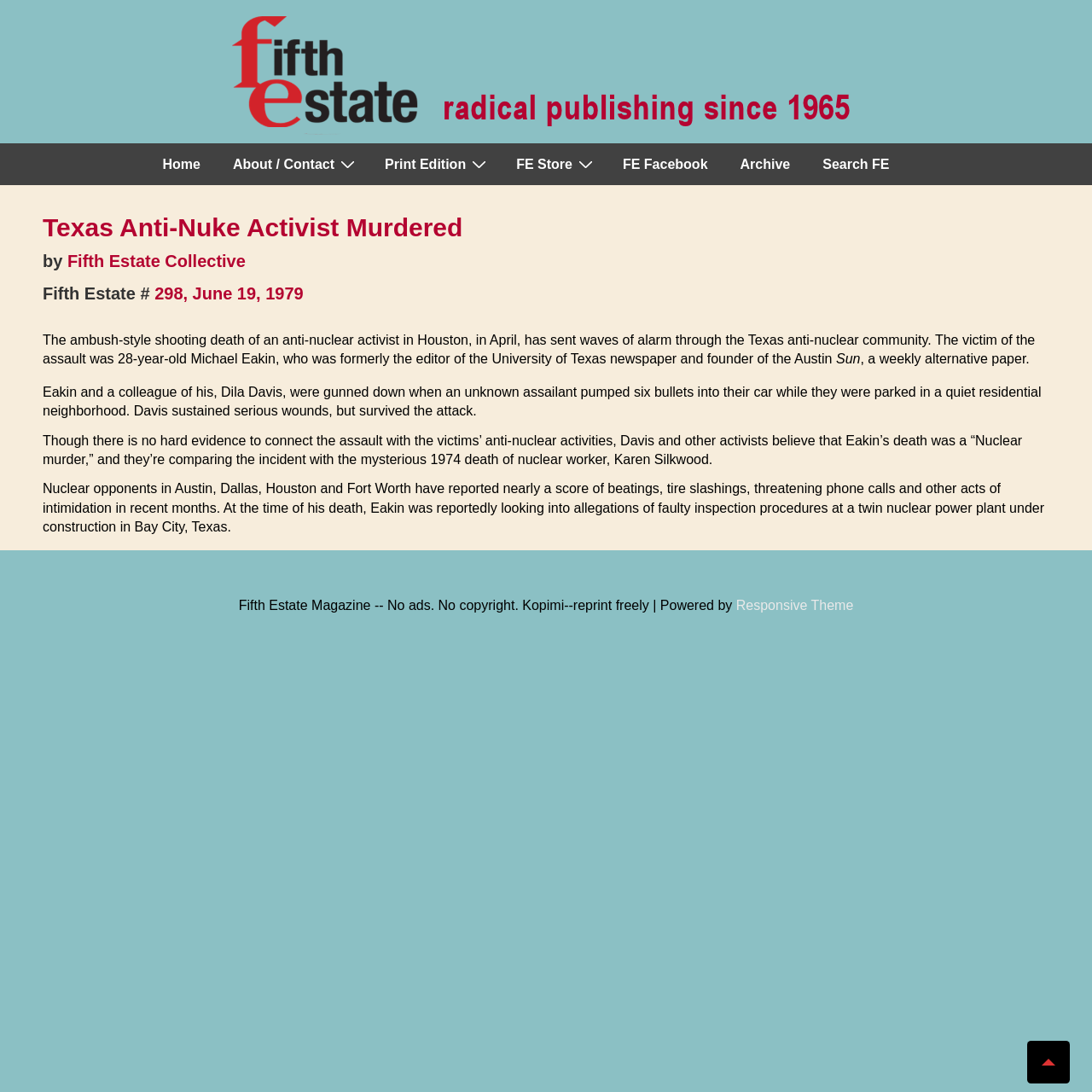Who is the author of the article?
Please provide a comprehensive answer to the question based on the webpage screenshot.

The author of the article is mentioned below the title and is linked as 'Fifth Estate Collective'.